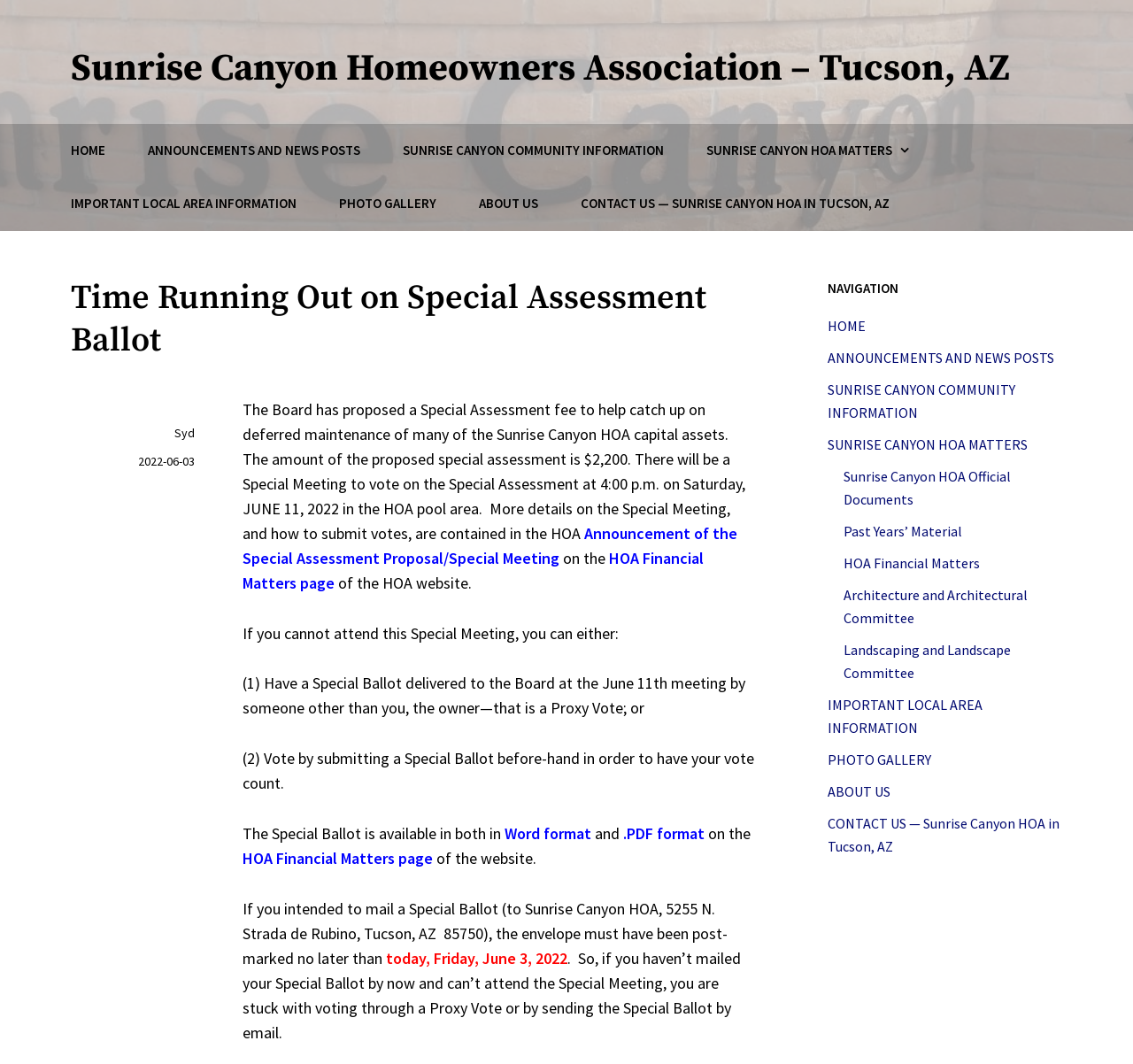What is the deadline for mailing a Special Ballot?
Please give a well-detailed answer to the question.

The answer can be found in the paragraph that starts with 'If you intended to mail a Special Ballot...' where it is mentioned that 'the envelope must have been post-marked no later than today, Friday, June 3, 2022'.